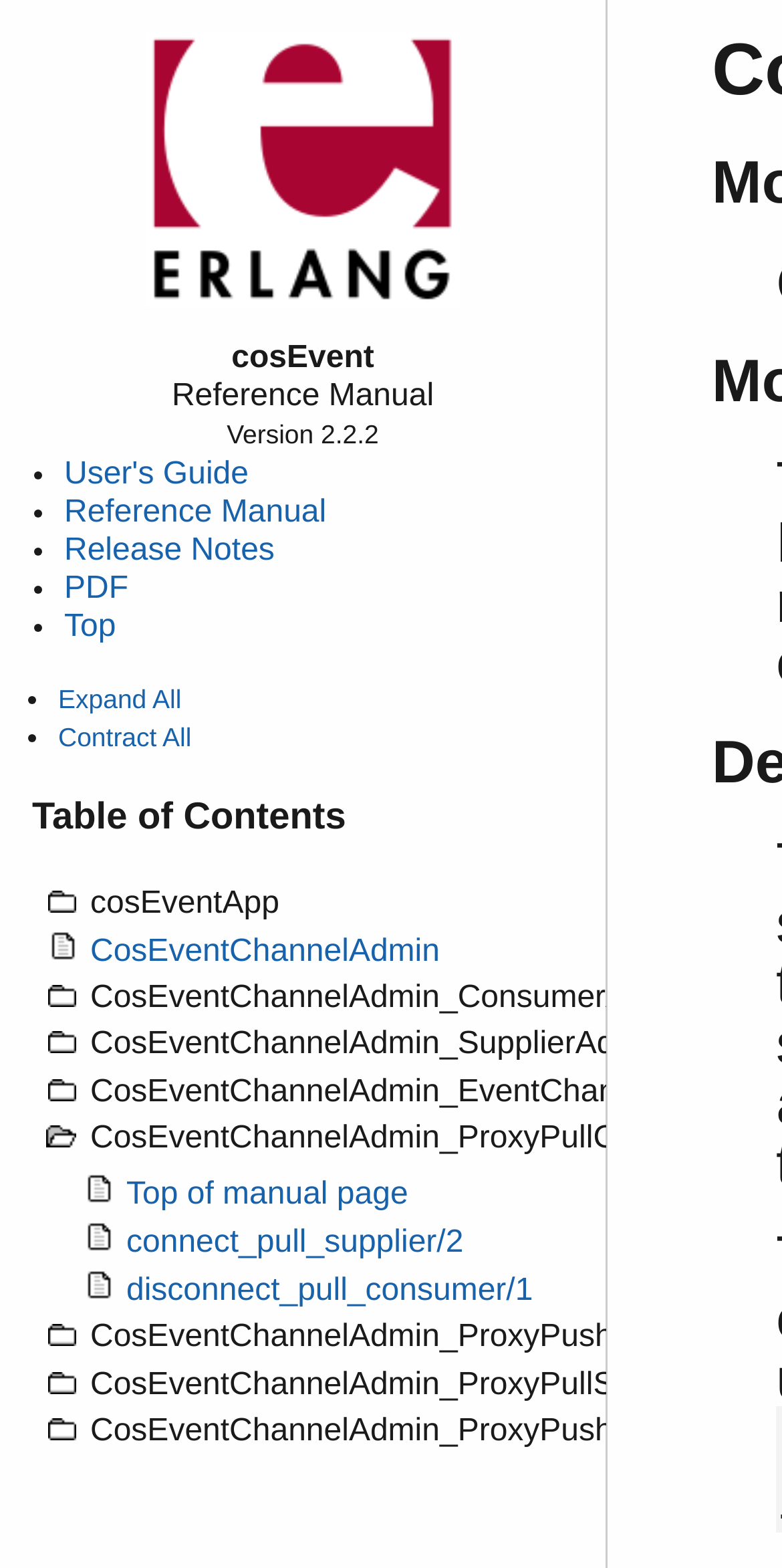How many links are there in the webpage?
Please provide a comprehensive answer based on the information in the image.

I counted the link elements on the webpage and found 14 links, including 'Erlang Logo', 'User's Guide', 'Reference Manual', and so on.